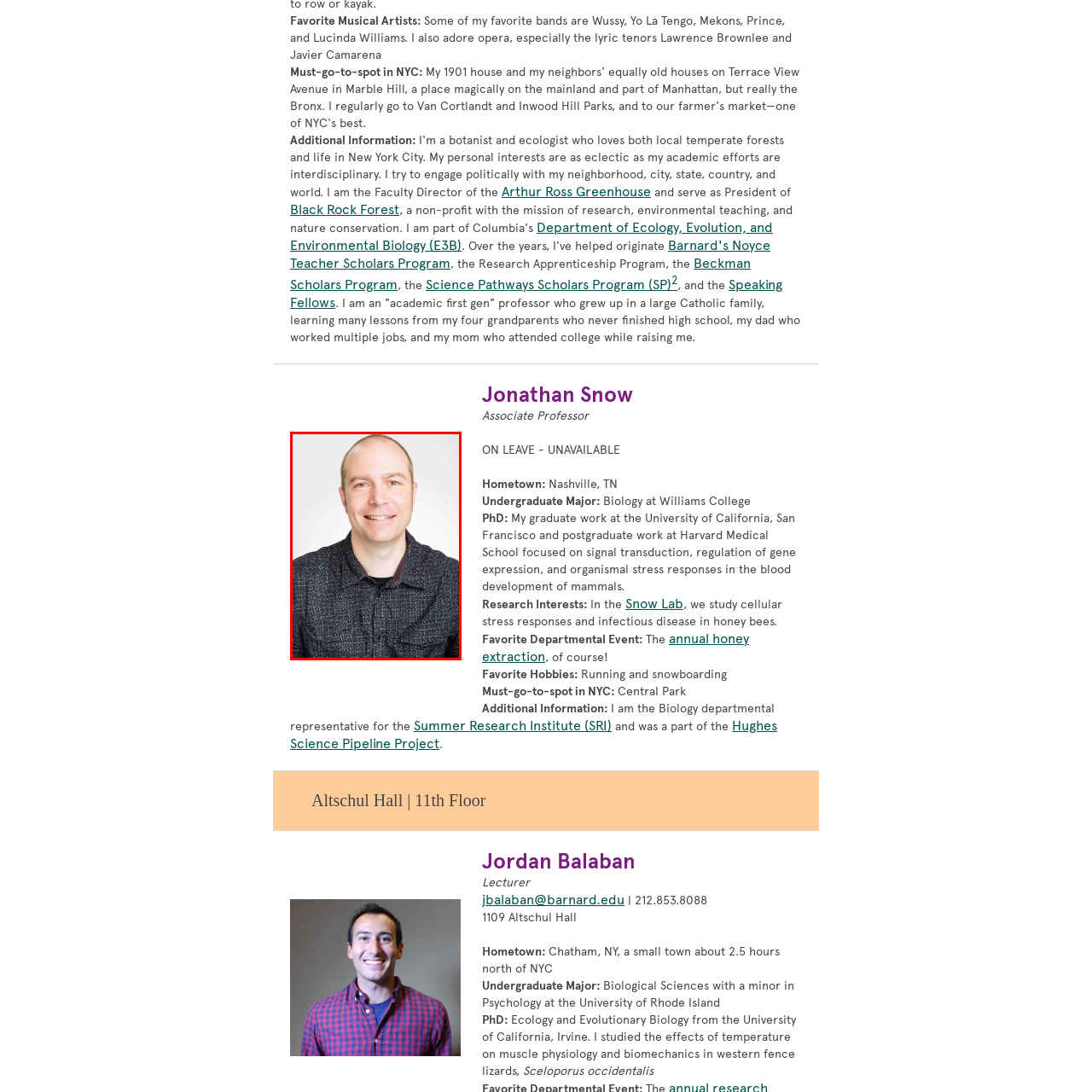Check the picture within the red bounding box and provide a brief answer using one word or phrase: What is Professor Snow's field of expertise?

Biology